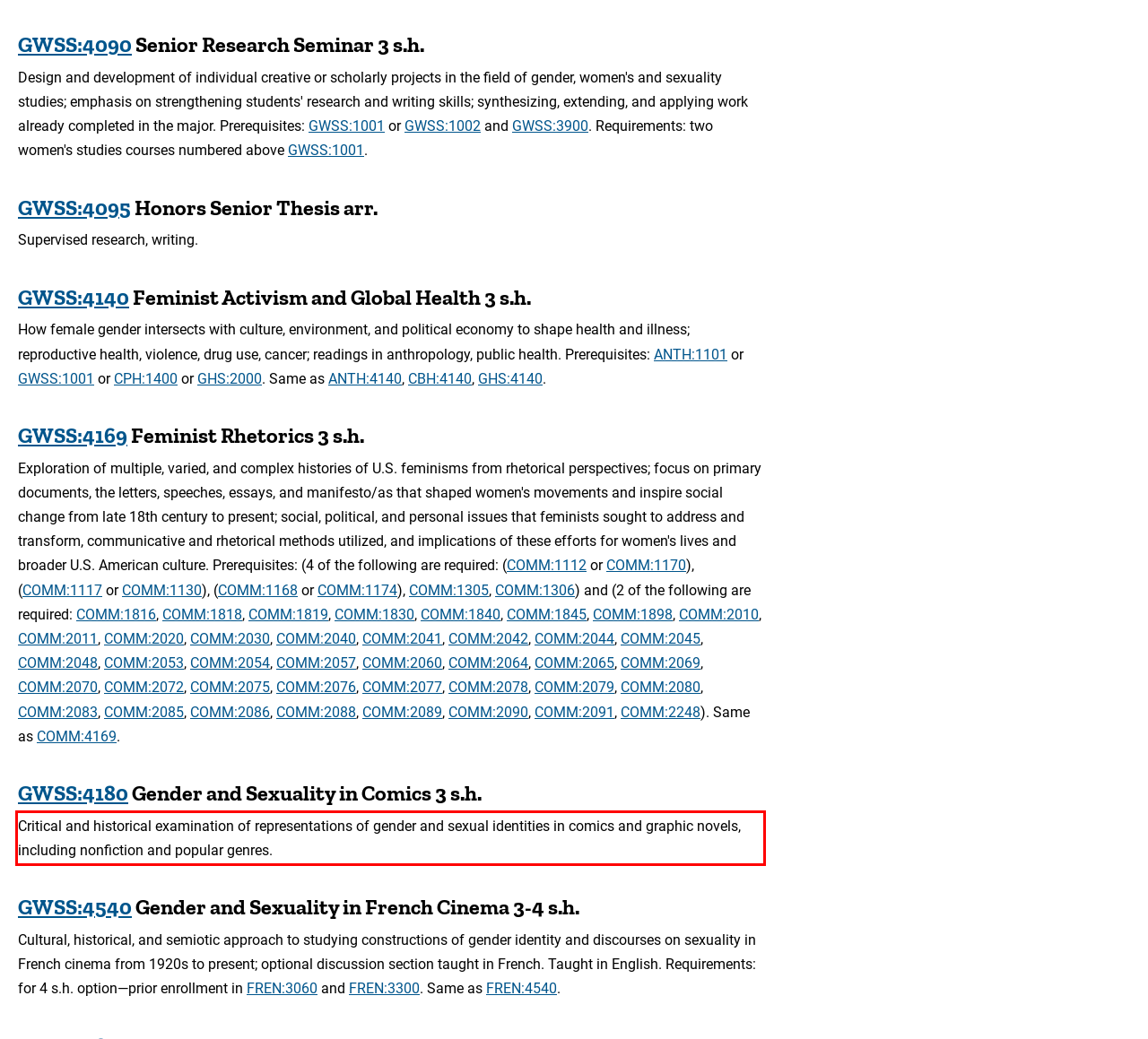You have a screenshot of a webpage, and there is a red bounding box around a UI element. Utilize OCR to extract the text within this red bounding box.

Critical and historical examination of representations of gender and sexual identities in comics and graphic novels, including nonfiction and popular genres.